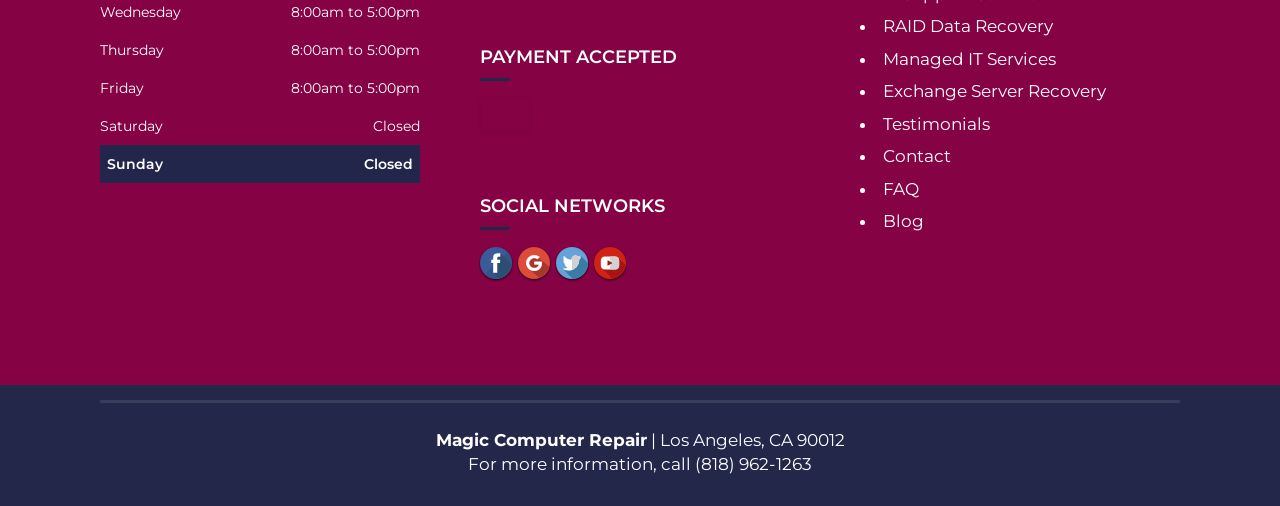Provide the bounding box coordinates of the area you need to click to execute the following instruction: "Click on the facebook link".

[0.375, 0.489, 0.4, 0.552]